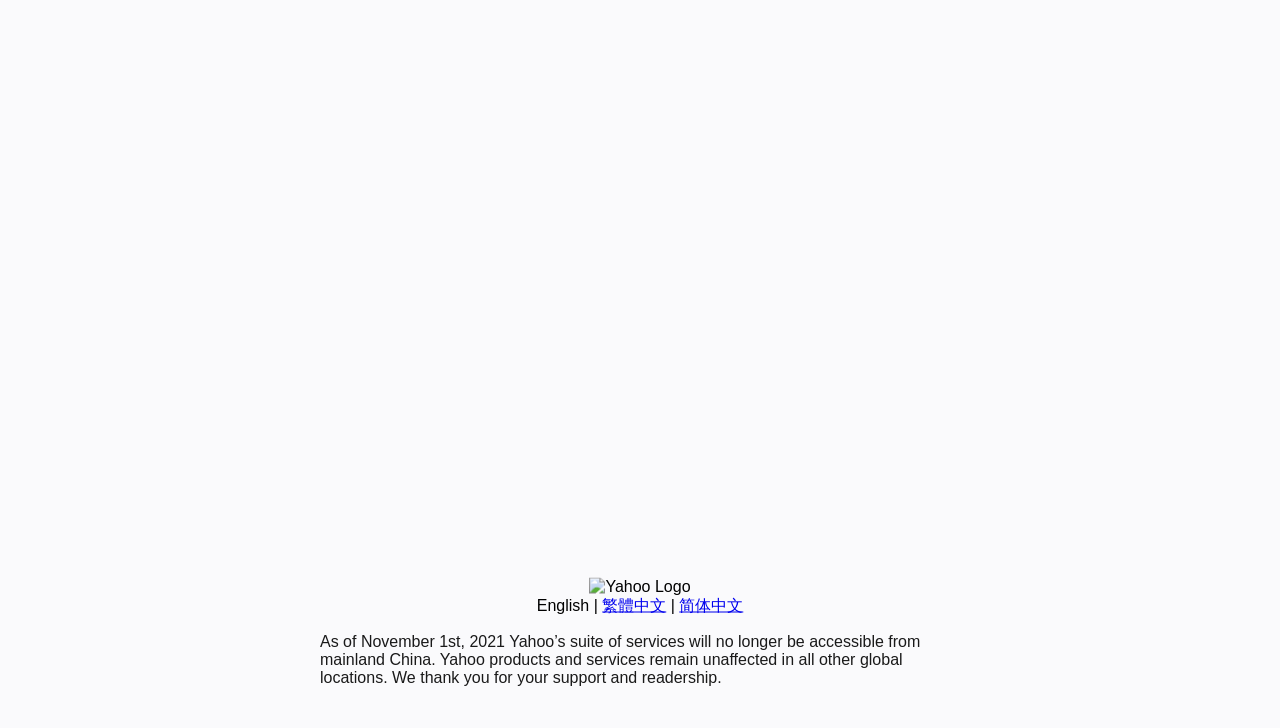Locate the bounding box of the UI element based on this description: "简体中文". Provide four float numbers between 0 and 1 as [left, top, right, bottom].

[0.531, 0.819, 0.581, 0.843]